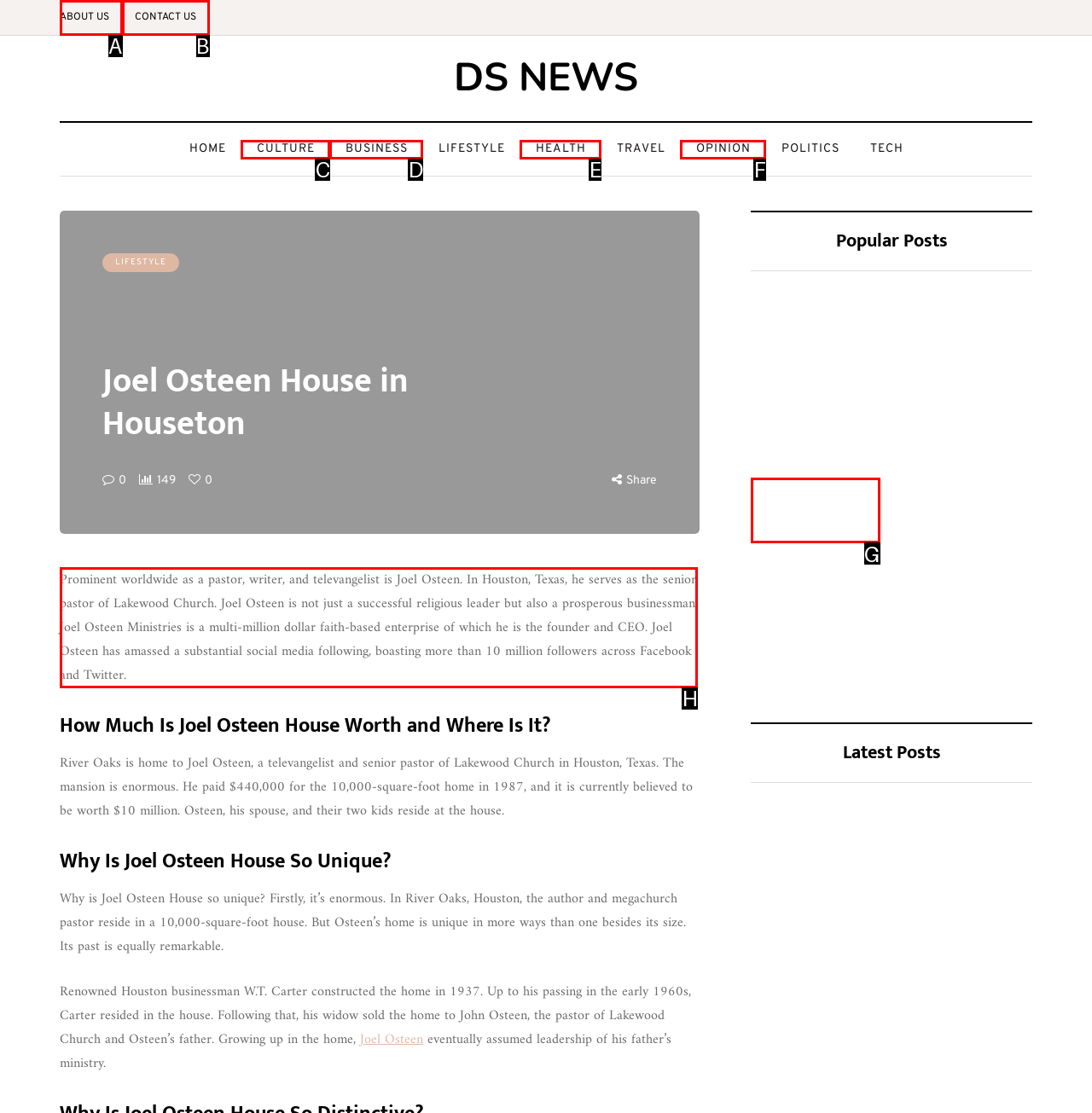Identify the correct lettered option to click in order to perform this task: Read Joel Osteen's biography. Respond with the letter.

H